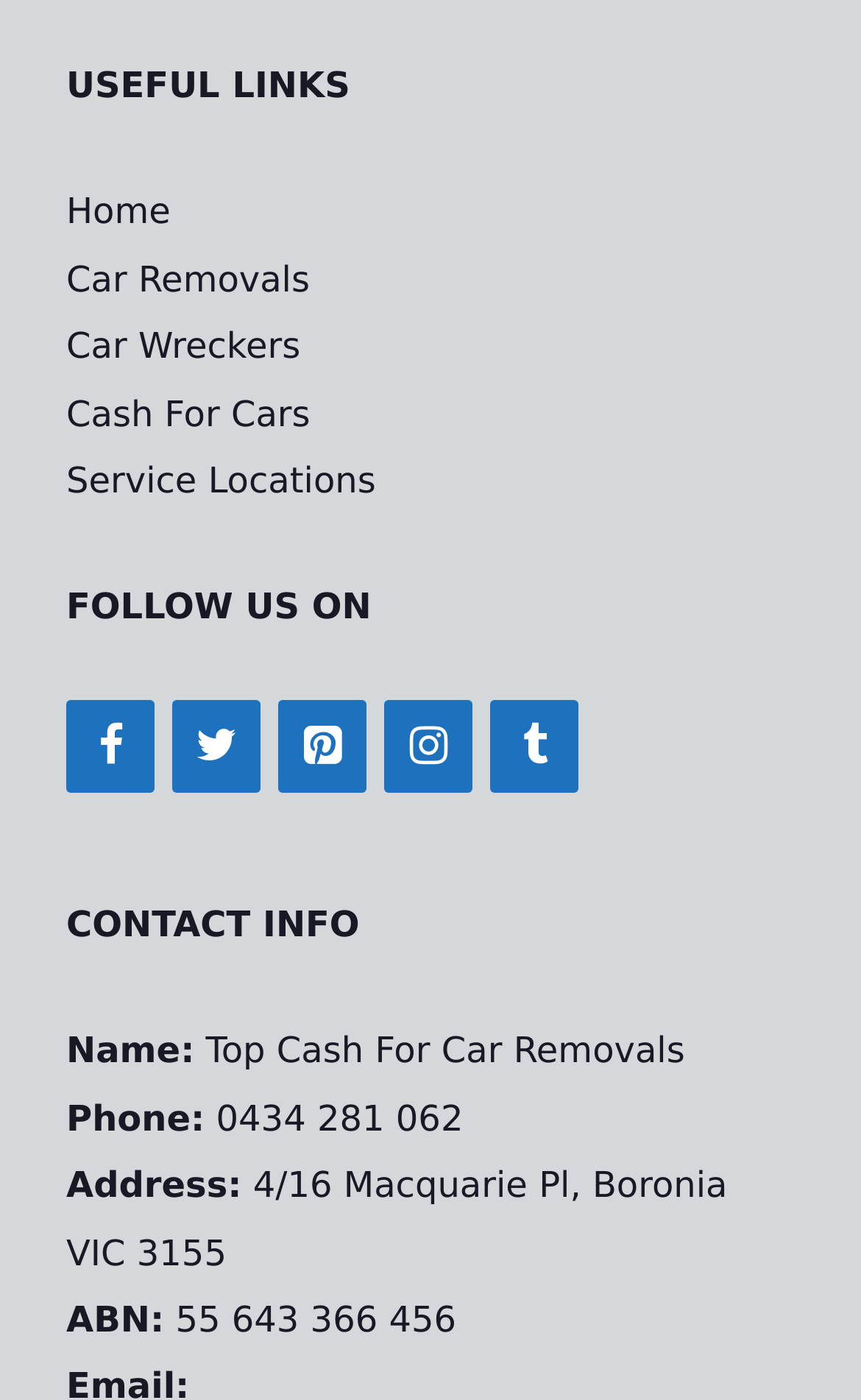Provide a one-word or one-phrase answer to the question:
How many social media platforms are listed to follow?

5